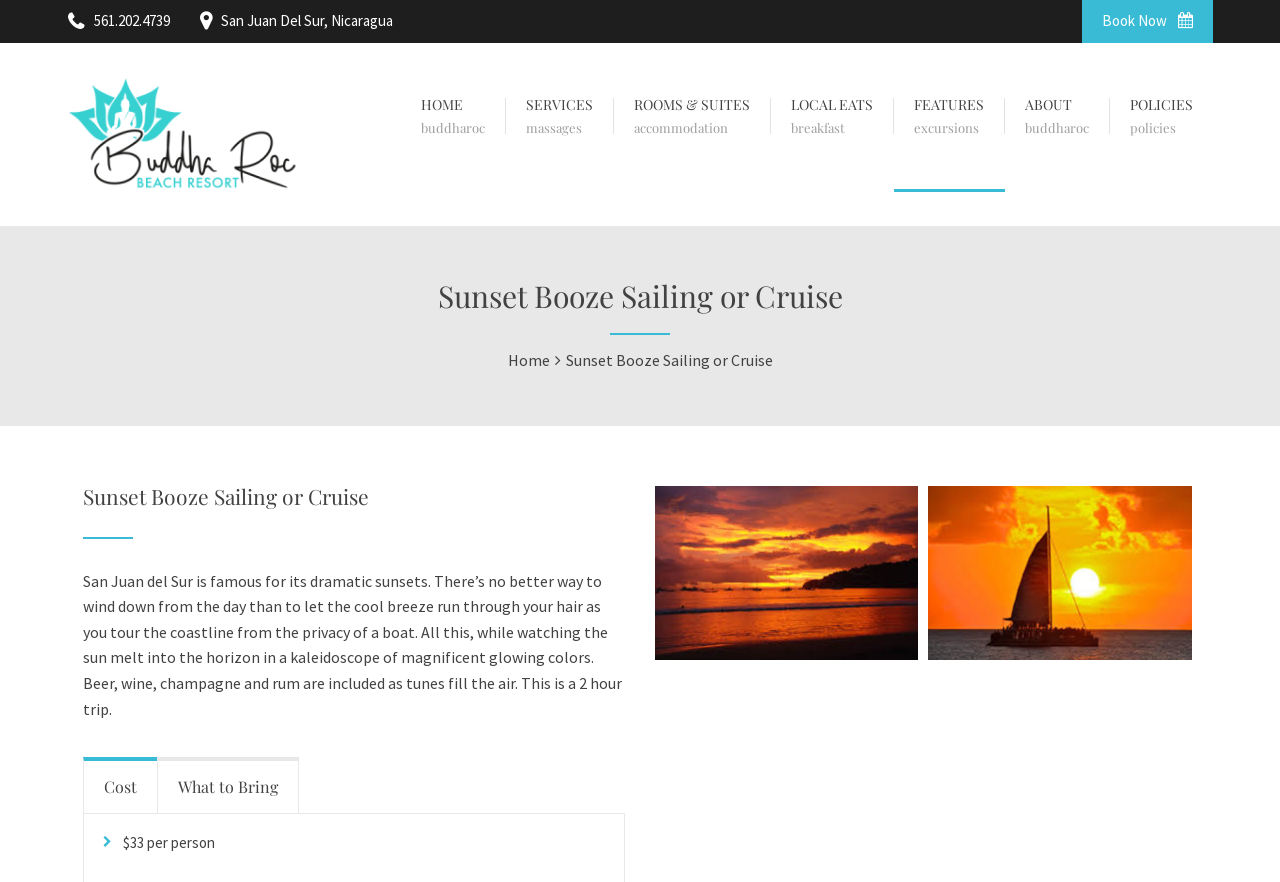Answer the question using only one word or a concise phrase: How much does the Sunset Booze Sailing or Cruise cost?

$33 per person